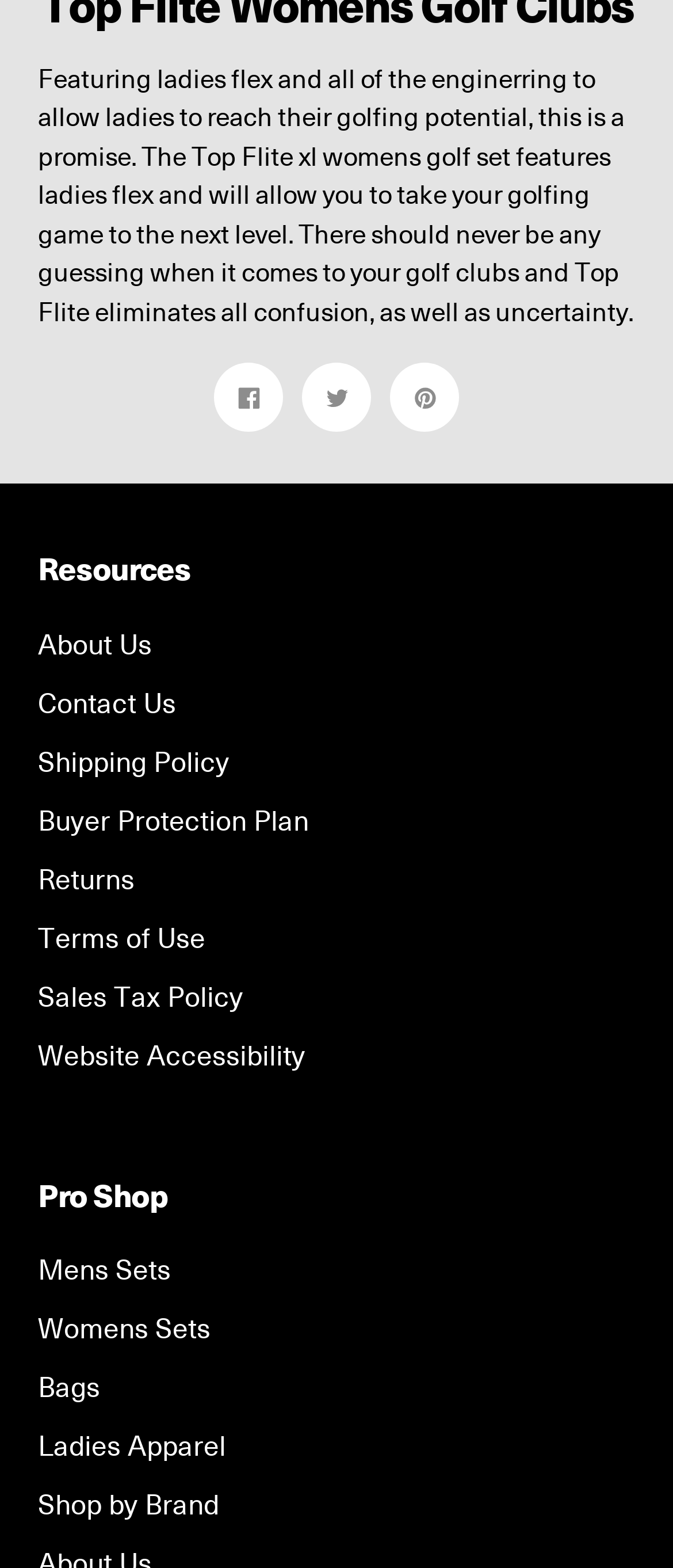Locate the bounding box coordinates of the UI element described by: "September 27, 2022". The bounding box coordinates should consist of four float numbers between 0 and 1, i.e., [left, top, right, bottom].

None